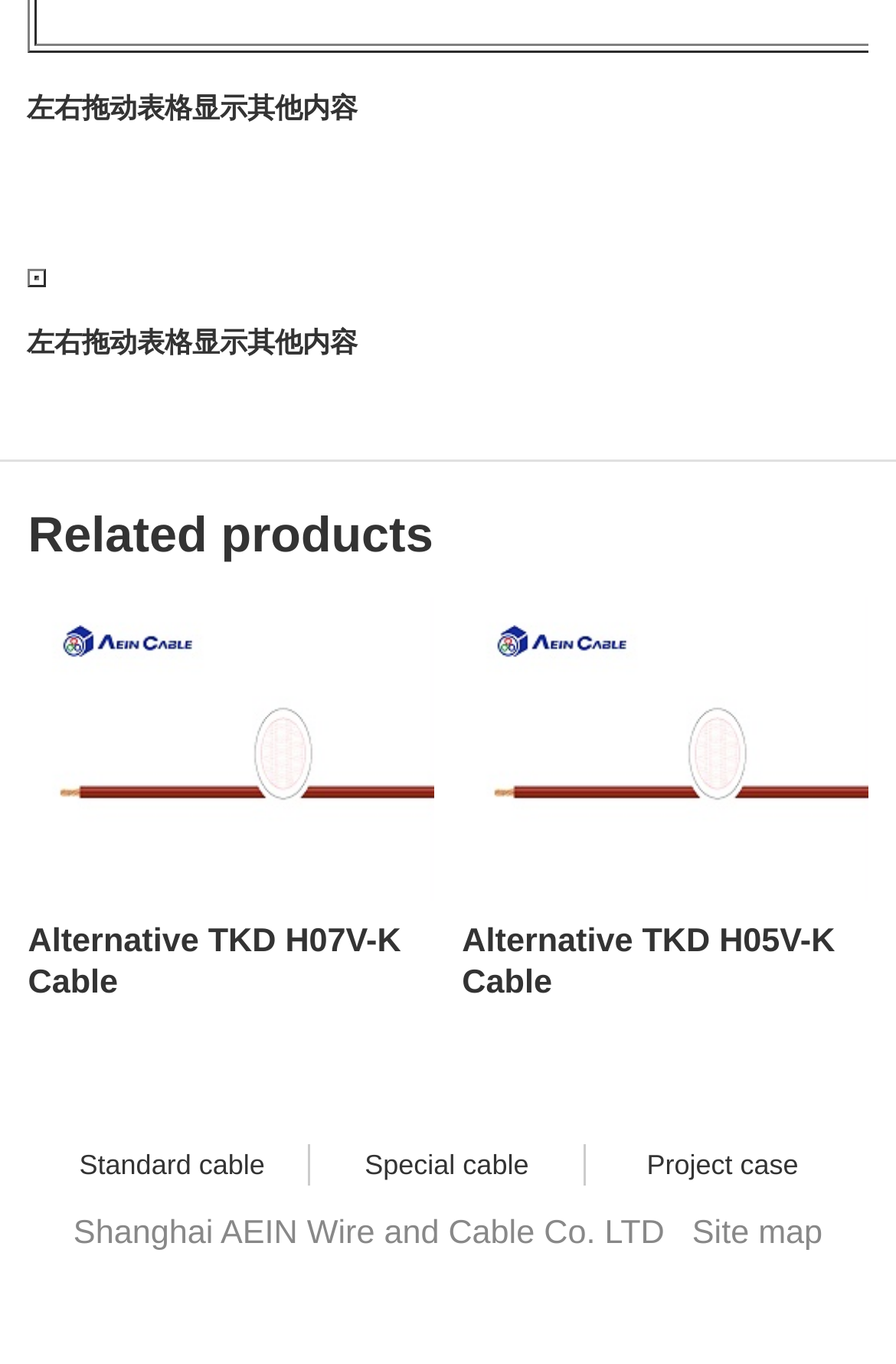Provide a one-word or short-phrase answer to the question:
How many related products are shown?

2